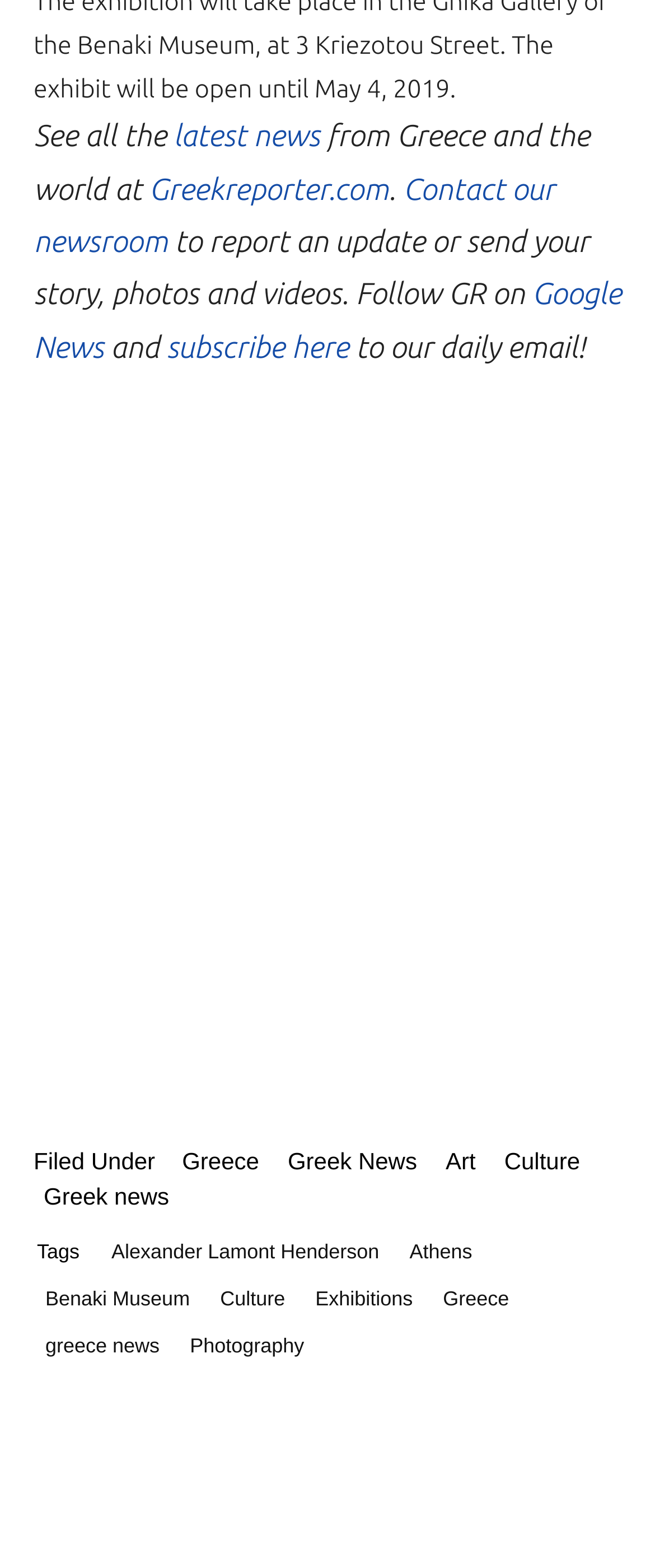Please specify the bounding box coordinates of the clickable section necessary to execute the following command: "Subscribe to our daily email".

[0.254, 0.211, 0.543, 0.232]